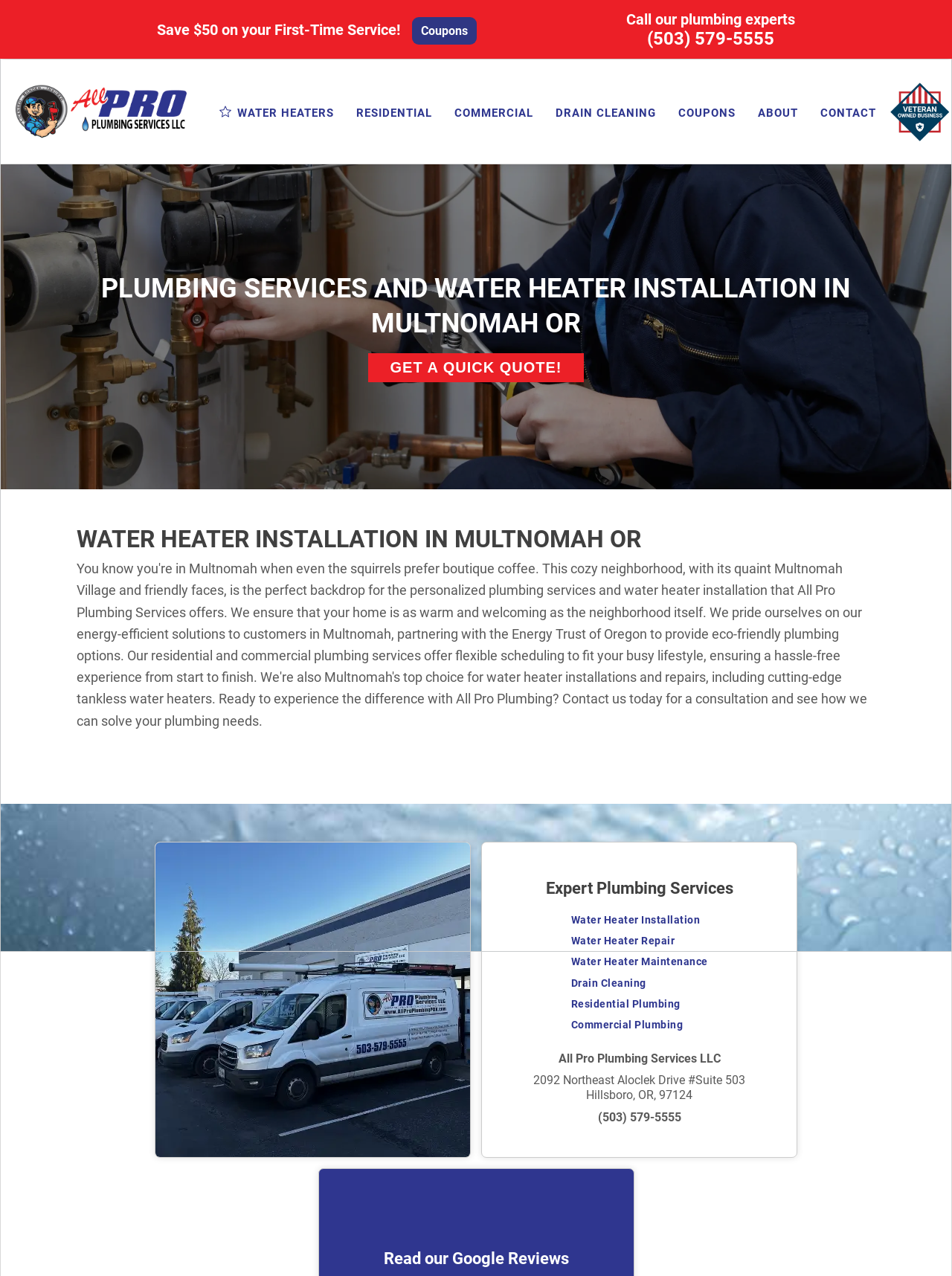Locate the bounding box coordinates of the region to be clicked to comply with the following instruction: "Call the plumbing experts". The coordinates must be four float numbers between 0 and 1, in the form [left, top, right, bottom].

[0.68, 0.024, 0.813, 0.038]